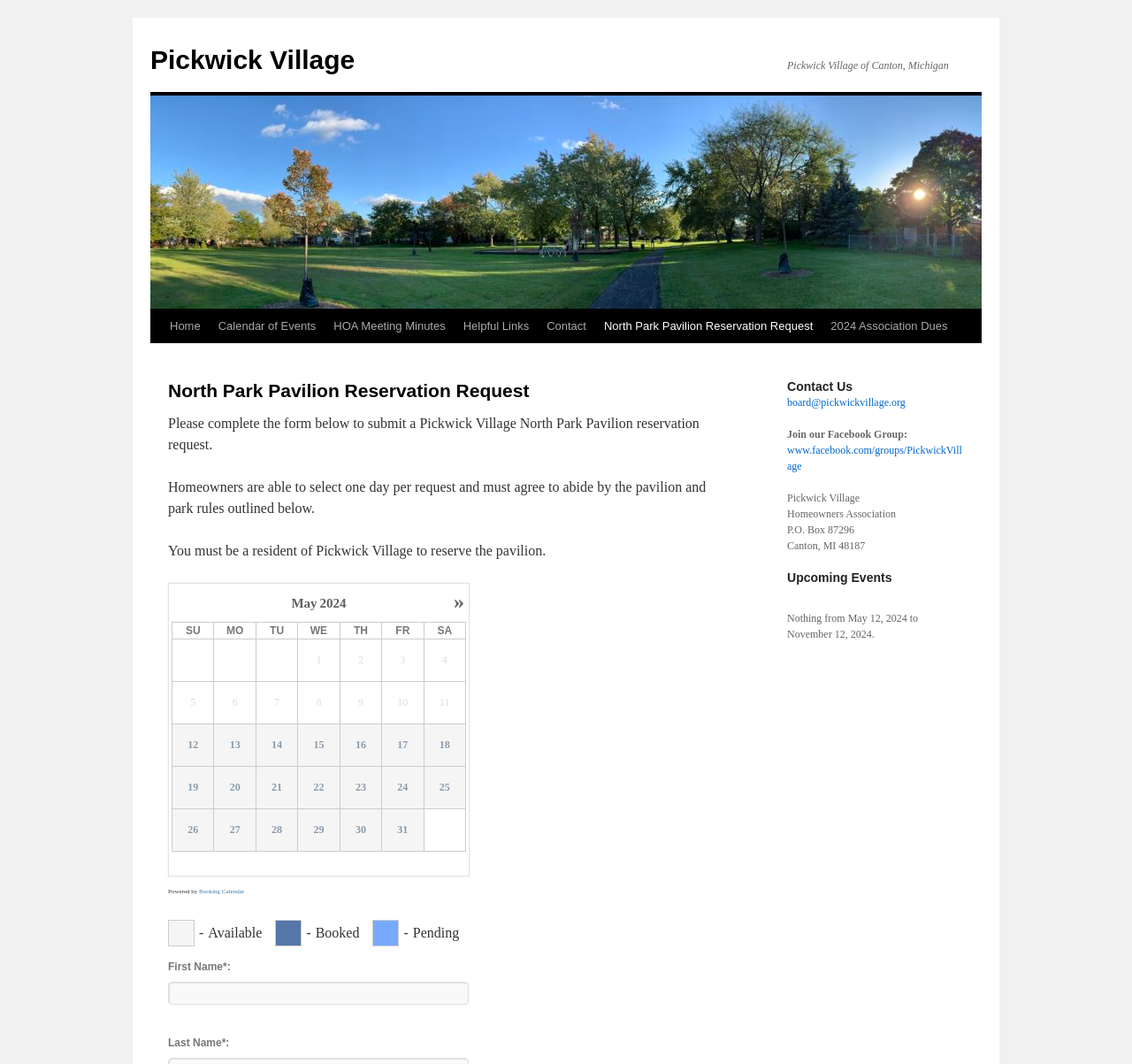Determine the bounding box coordinates of the clickable region to execute the instruction: "Click the 'Pickwick Village' link". The coordinates should be four float numbers between 0 and 1, denoted as [left, top, right, bottom].

[0.133, 0.042, 0.313, 0.07]